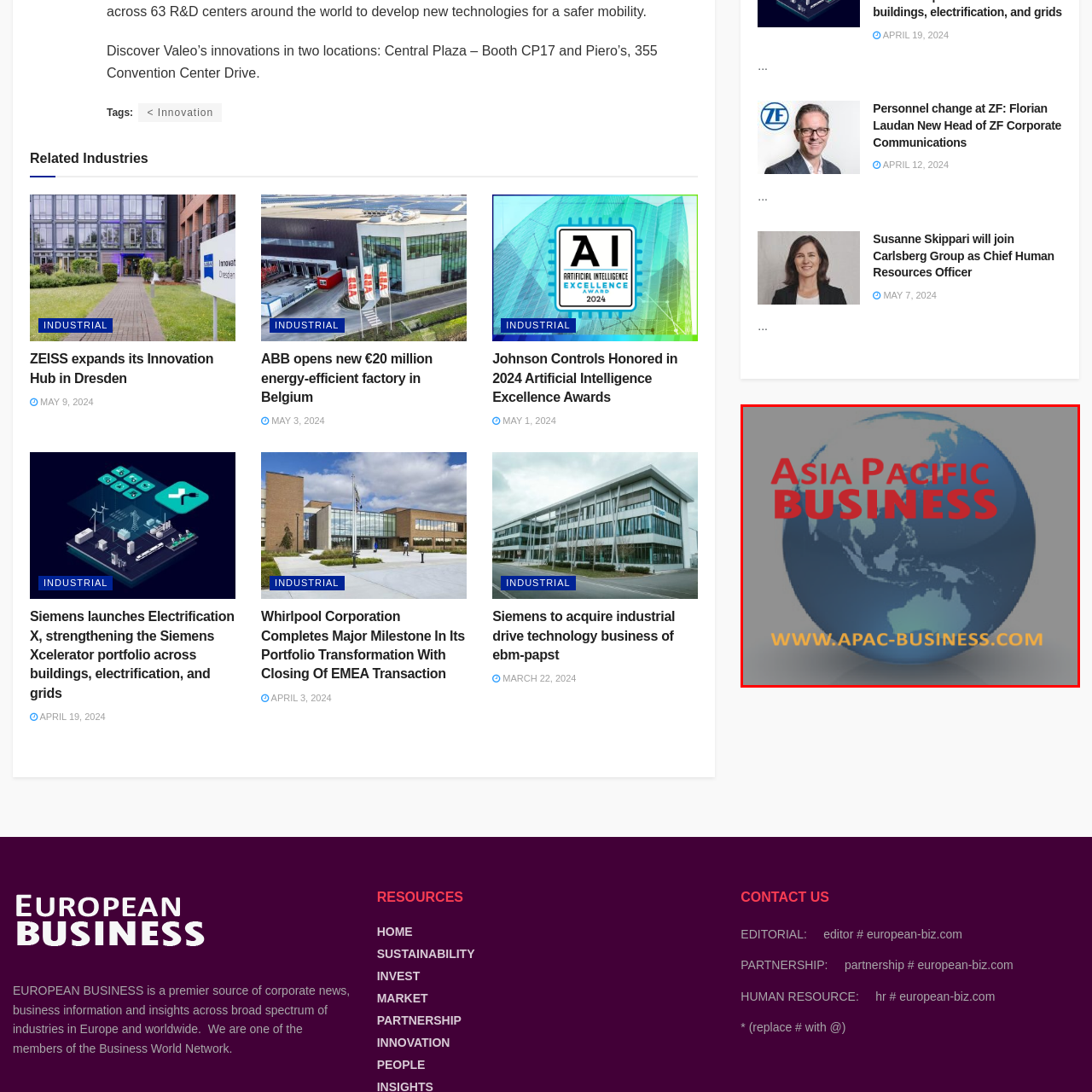What is the color of the prominent text? Study the image bordered by the red bounding box and answer briefly using a single word or a phrase.

Red